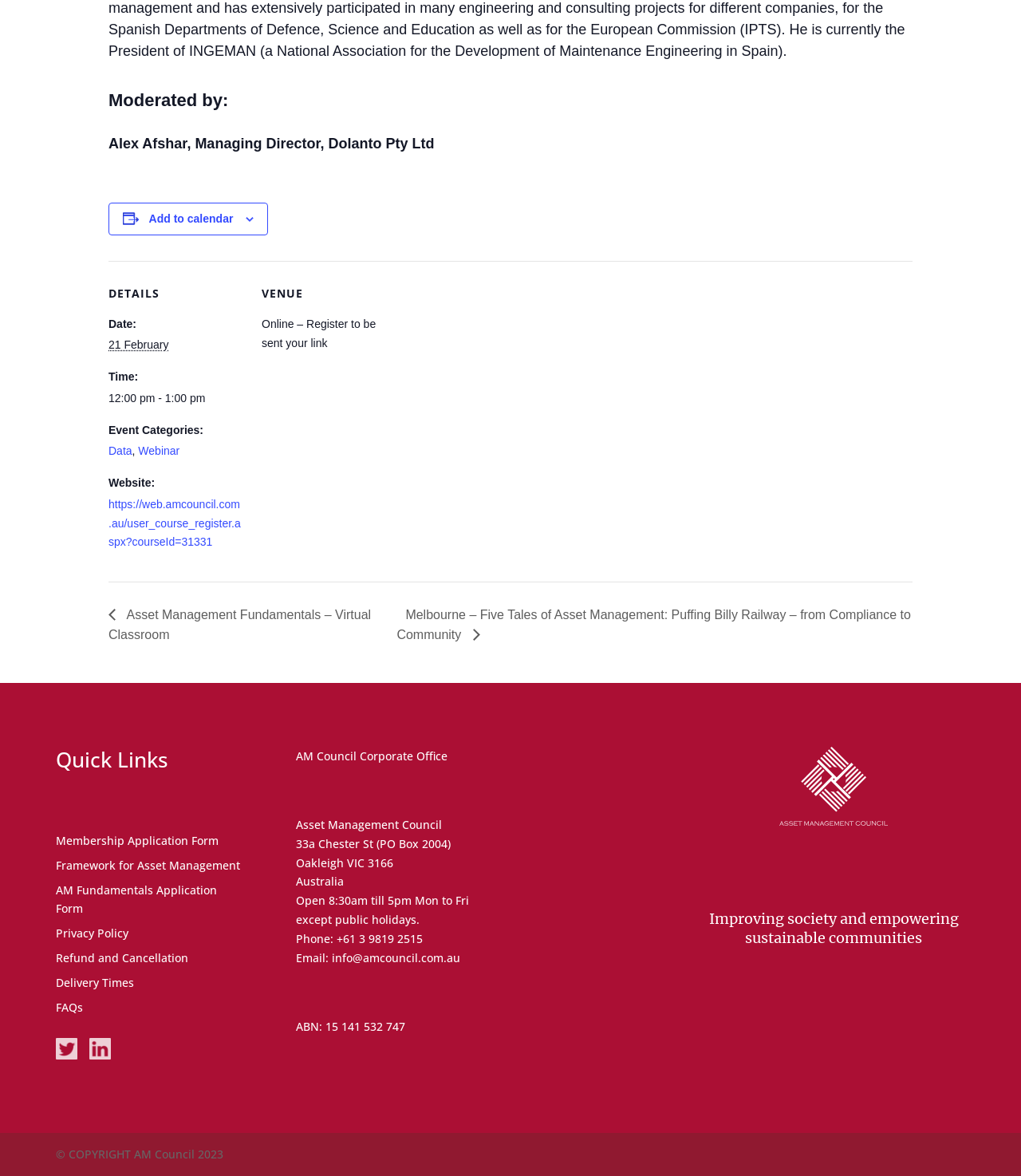From the screenshot, find the bounding box of the UI element matching this description: "Delivery Times". Supply the bounding box coordinates in the form [left, top, right, bottom], each a float between 0 and 1.

[0.055, 0.829, 0.131, 0.842]